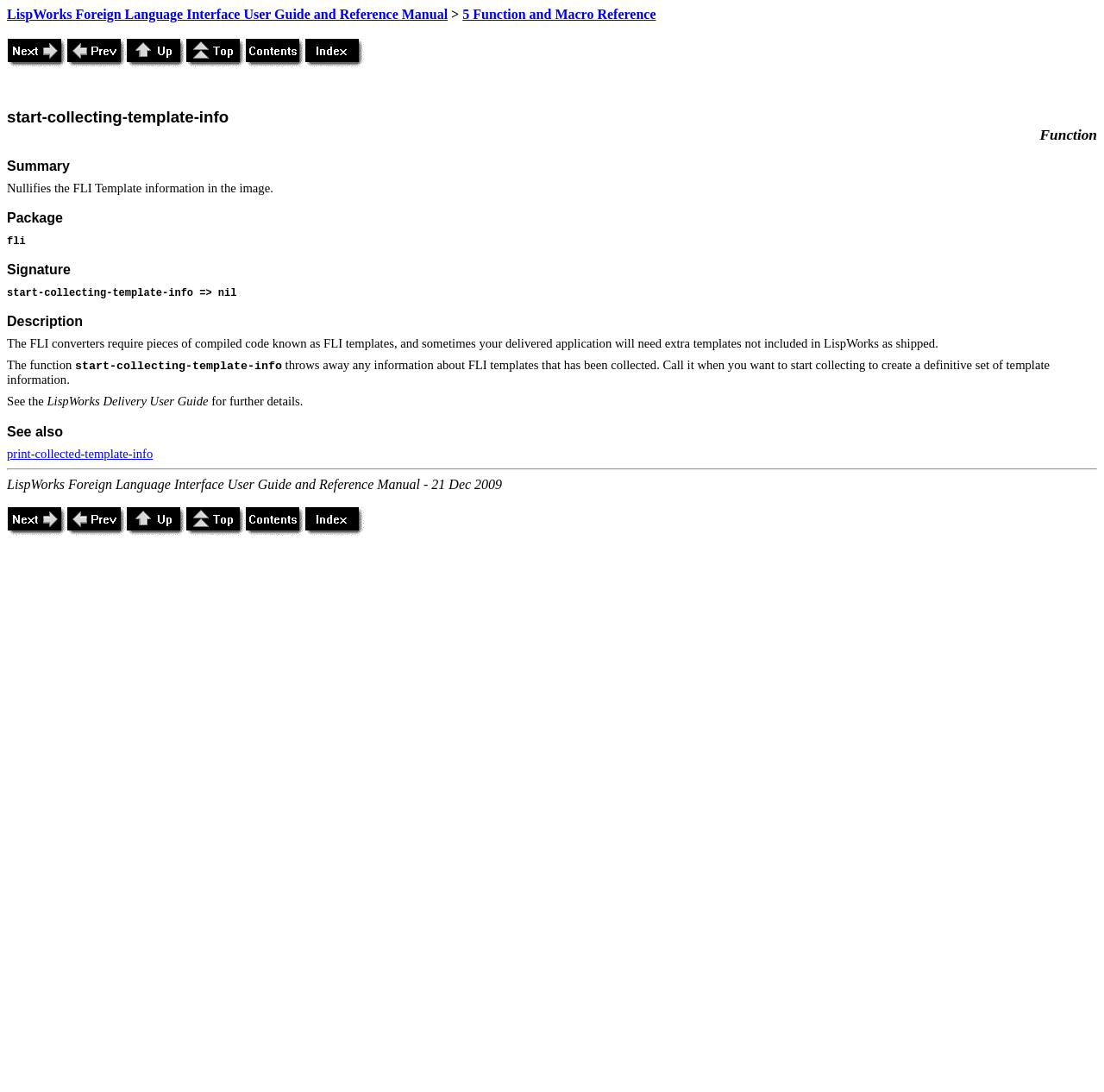What is the package of the function start-collecting-template-info?
Provide a detailed and well-explained answer to the question.

I found the answer by looking at the section of the page labeled 'Package', which has the text 'fli'. This suggests that the package of the function start-collecting-template-info is indeed 'fli'.